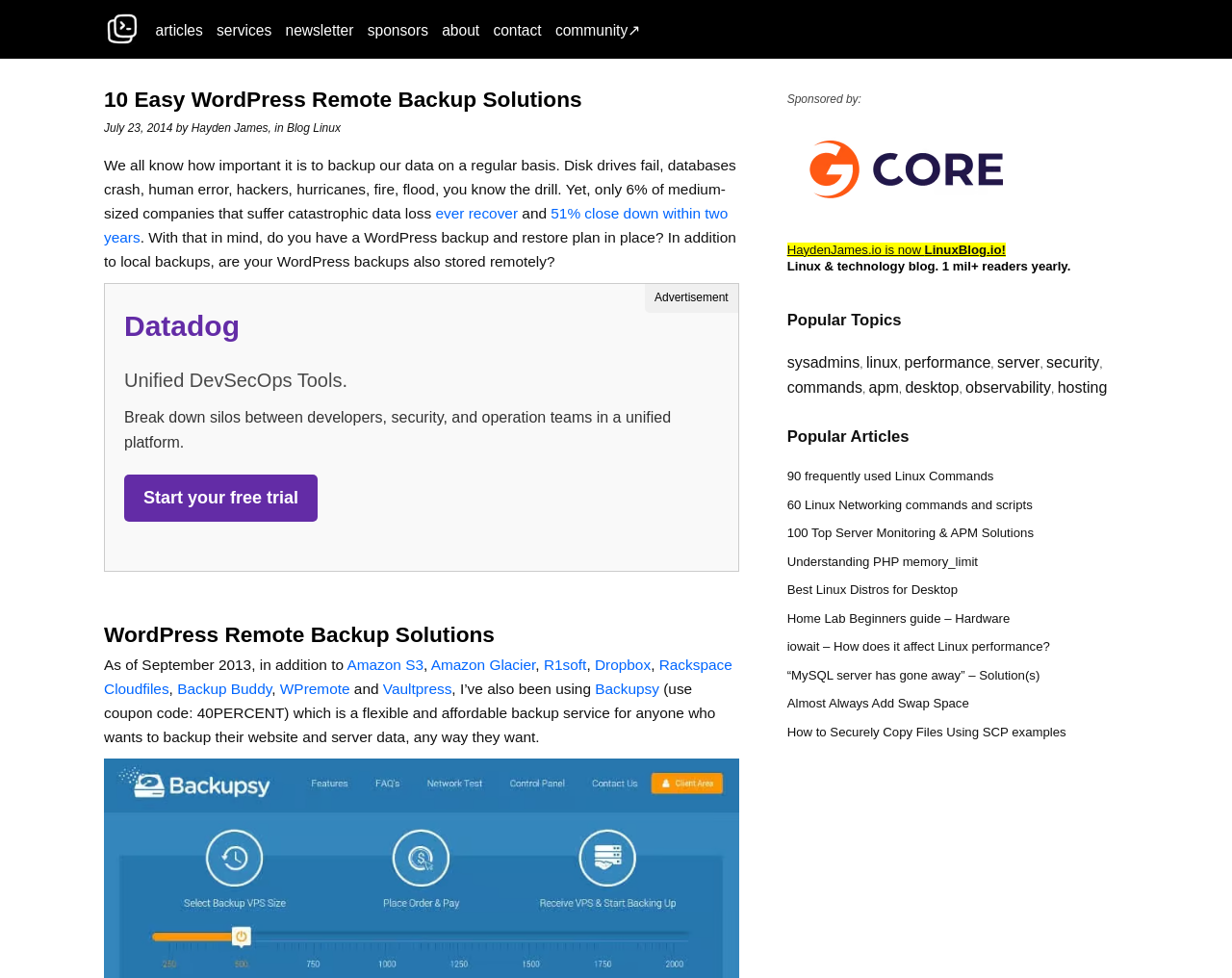Point out the bounding box coordinates of the section to click in order to follow this instruction: "Read the '10 Easy WordPress Remote Backup Solutions' article".

[0.084, 0.087, 0.6, 0.118]